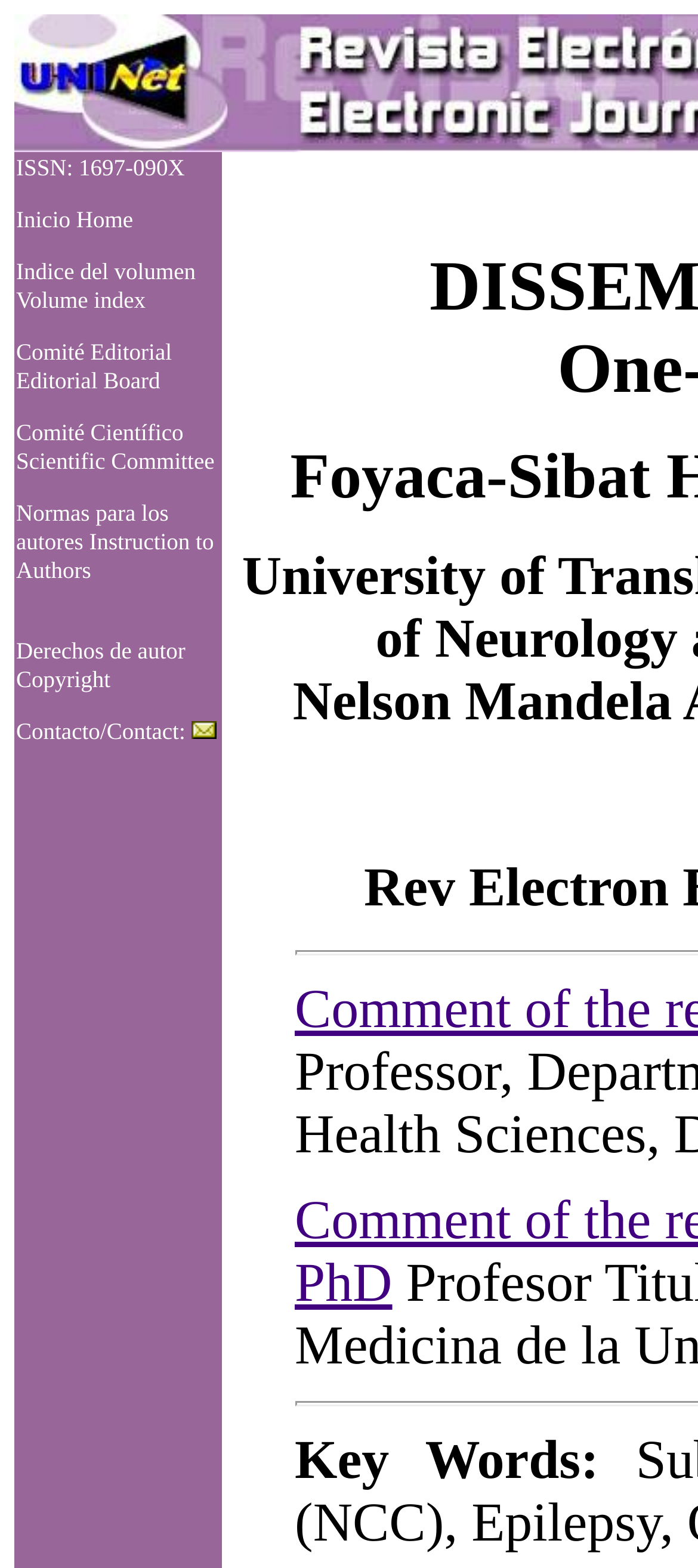Locate the bounding box coordinates of the area you need to click to fulfill this instruction: 'contact us'. The coordinates must be in the form of four float numbers ranging from 0 to 1: [left, top, right, bottom].

[0.023, 0.458, 0.31, 0.475]